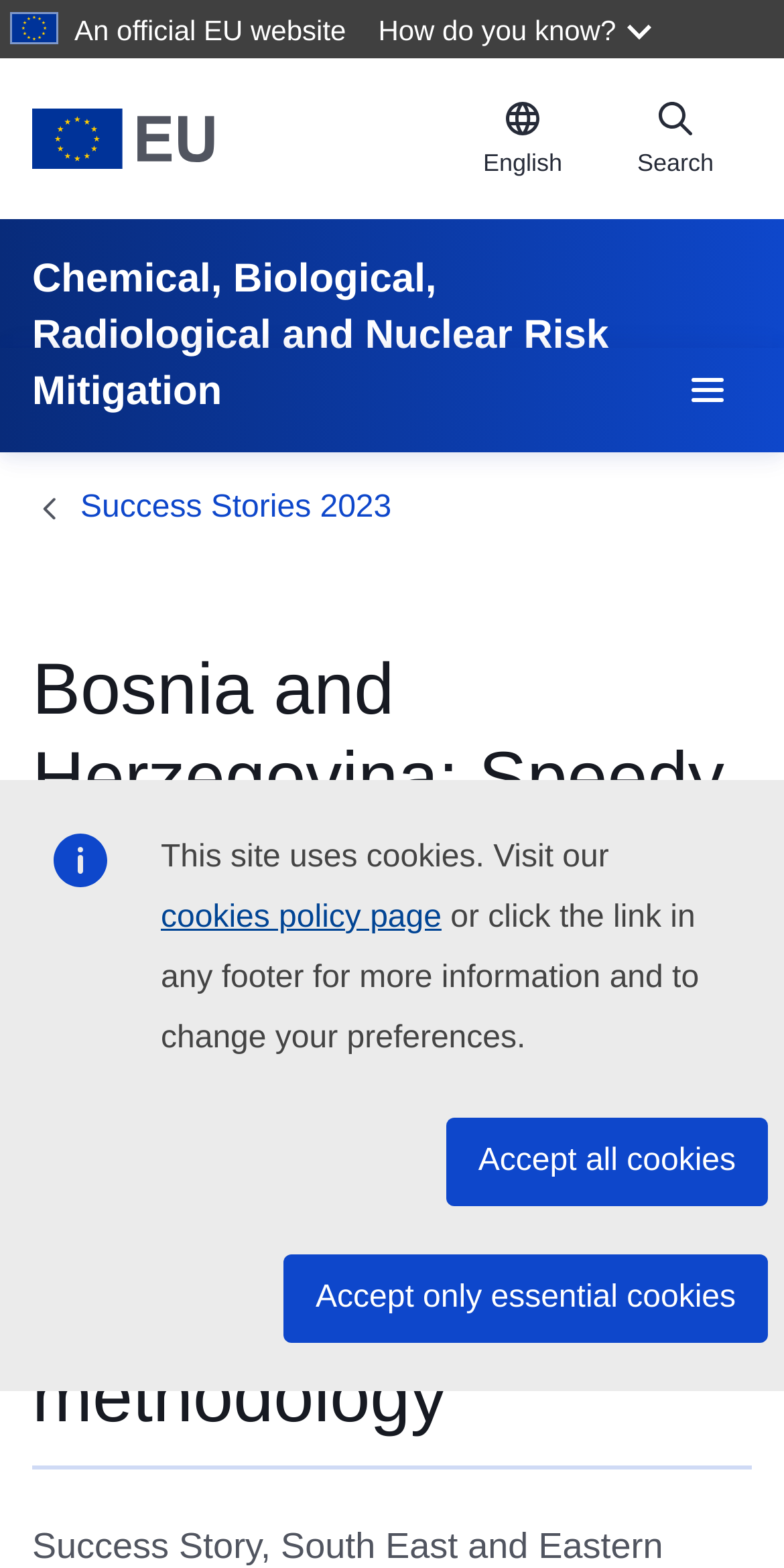Can you determine the main header of this webpage?

Bosnia and Herzegovina: Speedy process of Bosnia and Herzegovina to harmonize the CBRN National Action Plan with the EU CBRN risk mitigation methodology